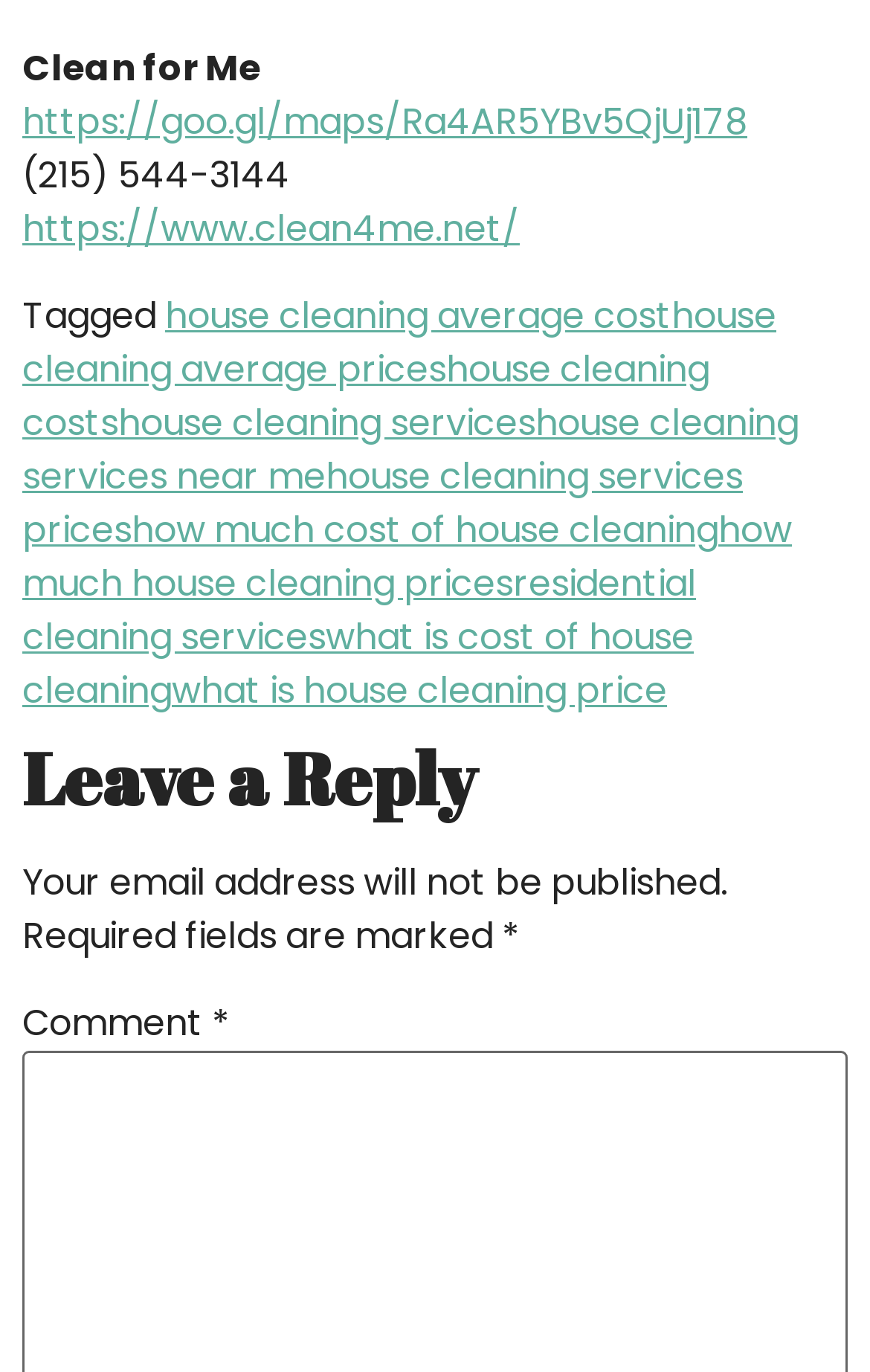Locate the bounding box coordinates of the segment that needs to be clicked to meet this instruction: "view house cleaning services".

[0.136, 0.289, 0.615, 0.327]